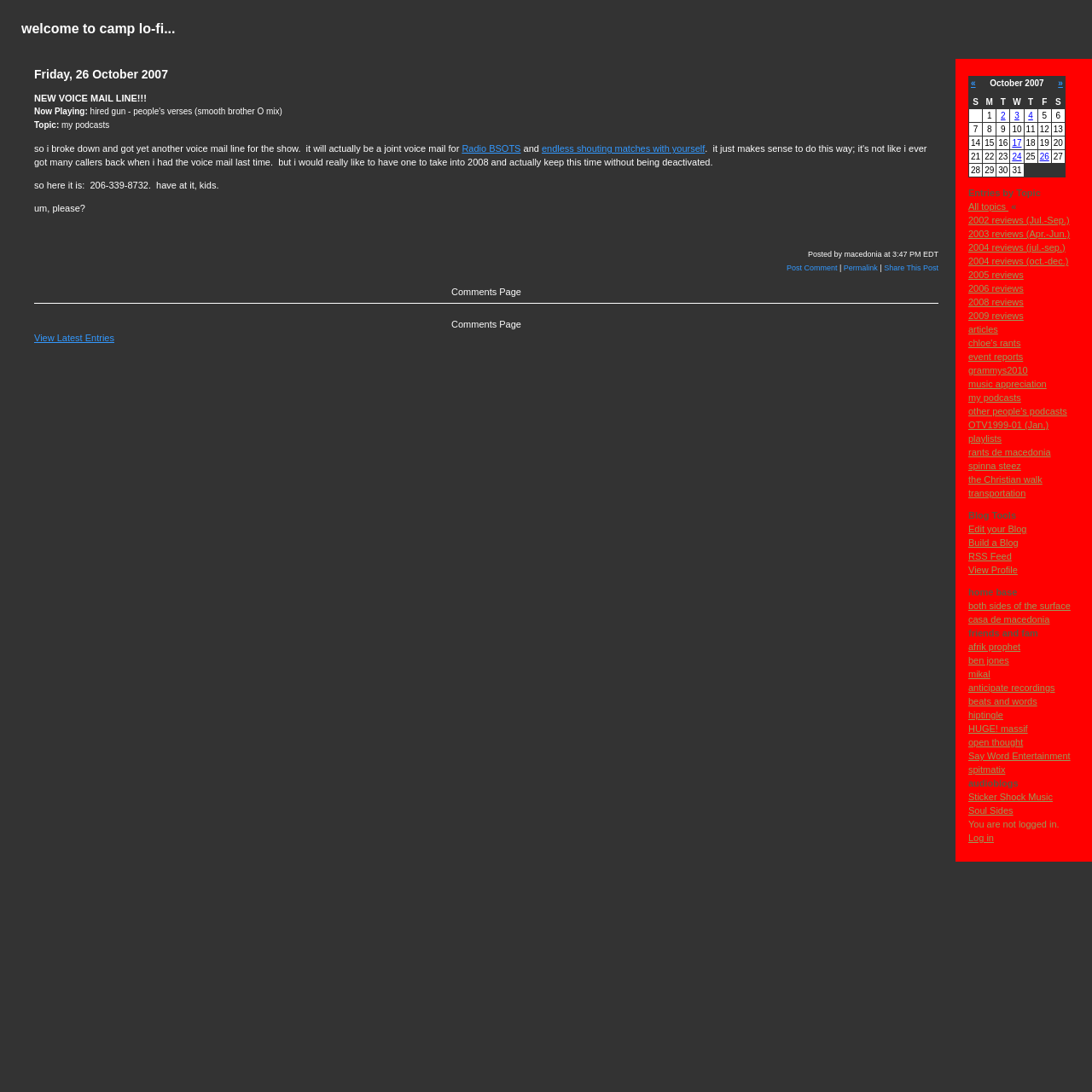Identify the bounding box coordinates for the element that needs to be clicked to fulfill this instruction: "Listen to my podcasts". Provide the coordinates in the format of four float numbers between 0 and 1: [left, top, right, bottom].

[0.887, 0.359, 0.935, 0.369]